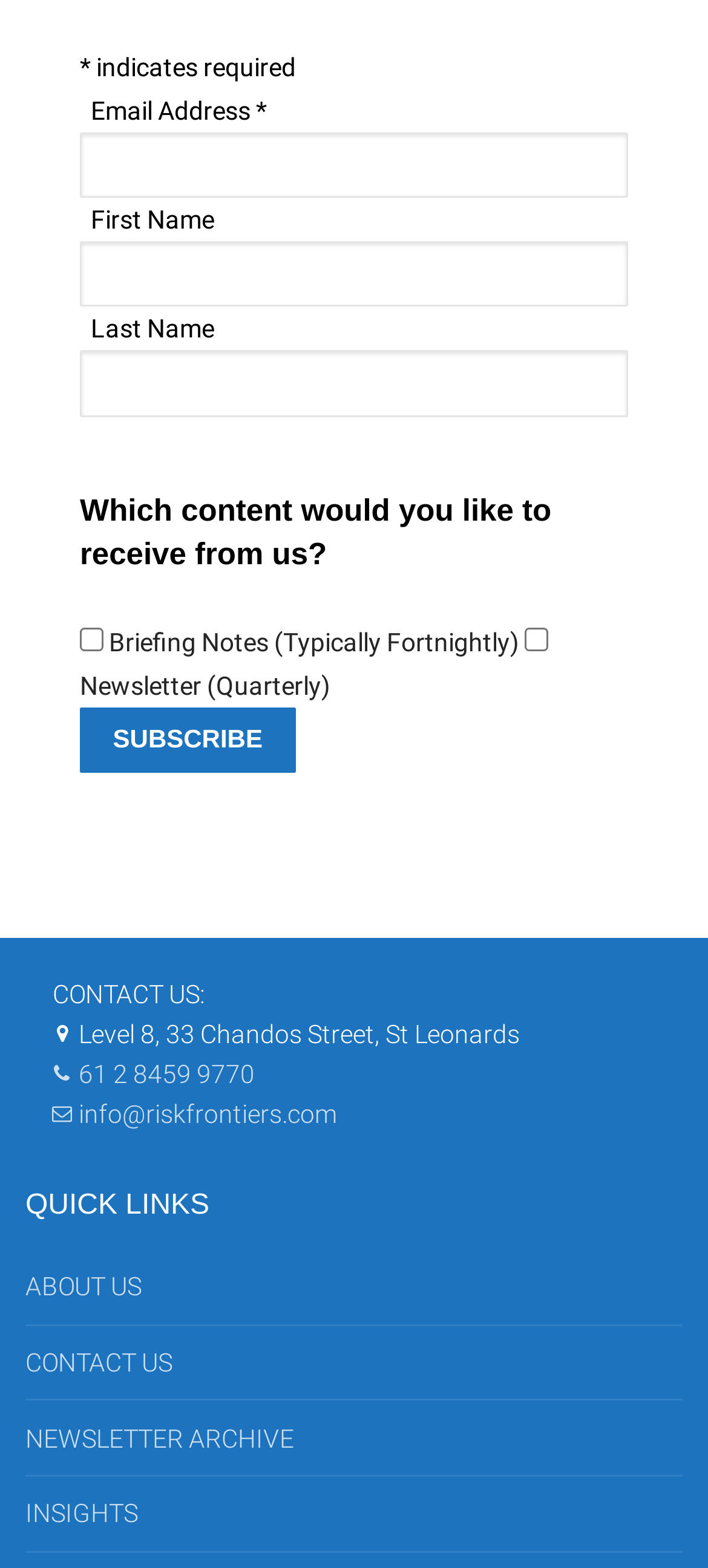Reply to the question with a single word or phrase:
How many checkboxes are available for content selection?

2